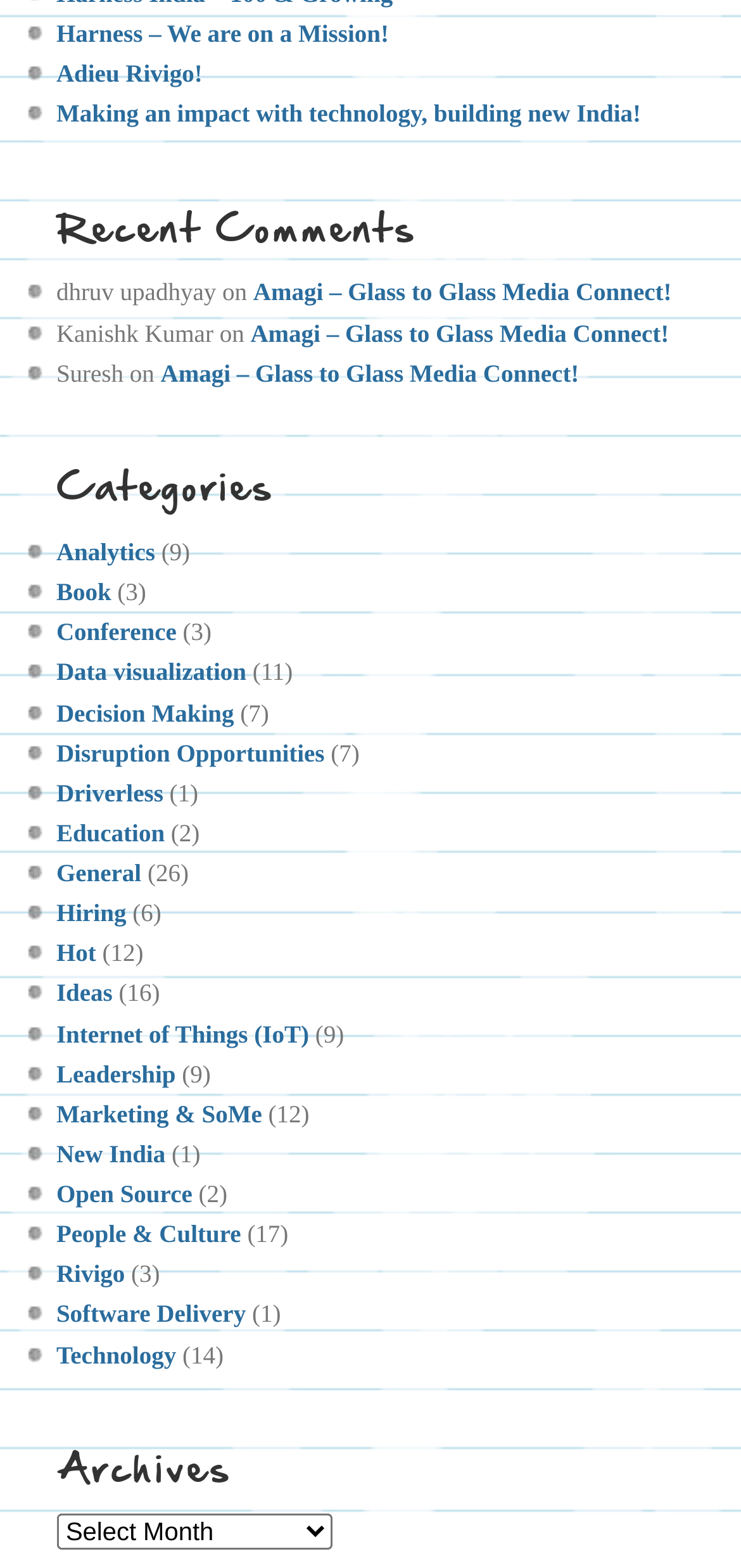Predict the bounding box coordinates of the UI element that matches this description: "Marketing & SoMe". The coordinates should be in the format [left, top, right, bottom] with each value between 0 and 1.

[0.076, 0.701, 0.354, 0.719]